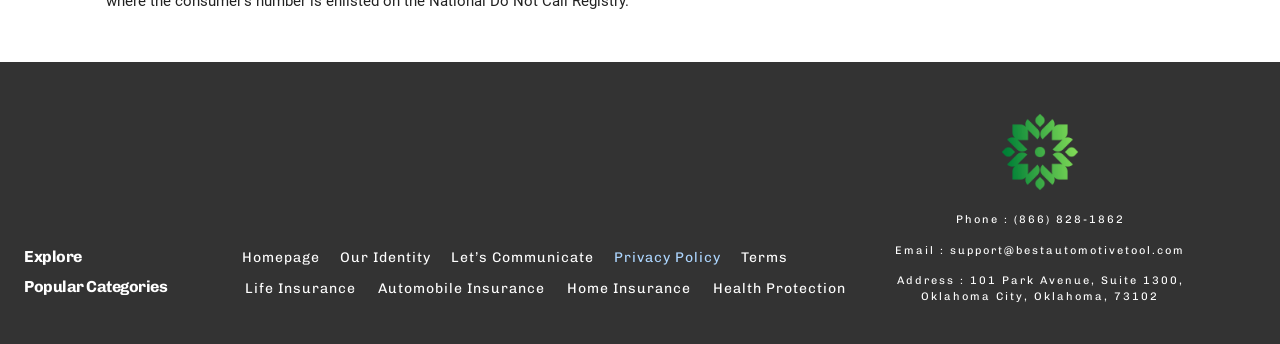Please identify the bounding box coordinates of the clickable region that I should interact with to perform the following instruction: "View Life Insurance". The coordinates should be expressed as four float numbers between 0 and 1, i.e., [left, top, right, bottom].

[0.182, 0.794, 0.286, 0.884]